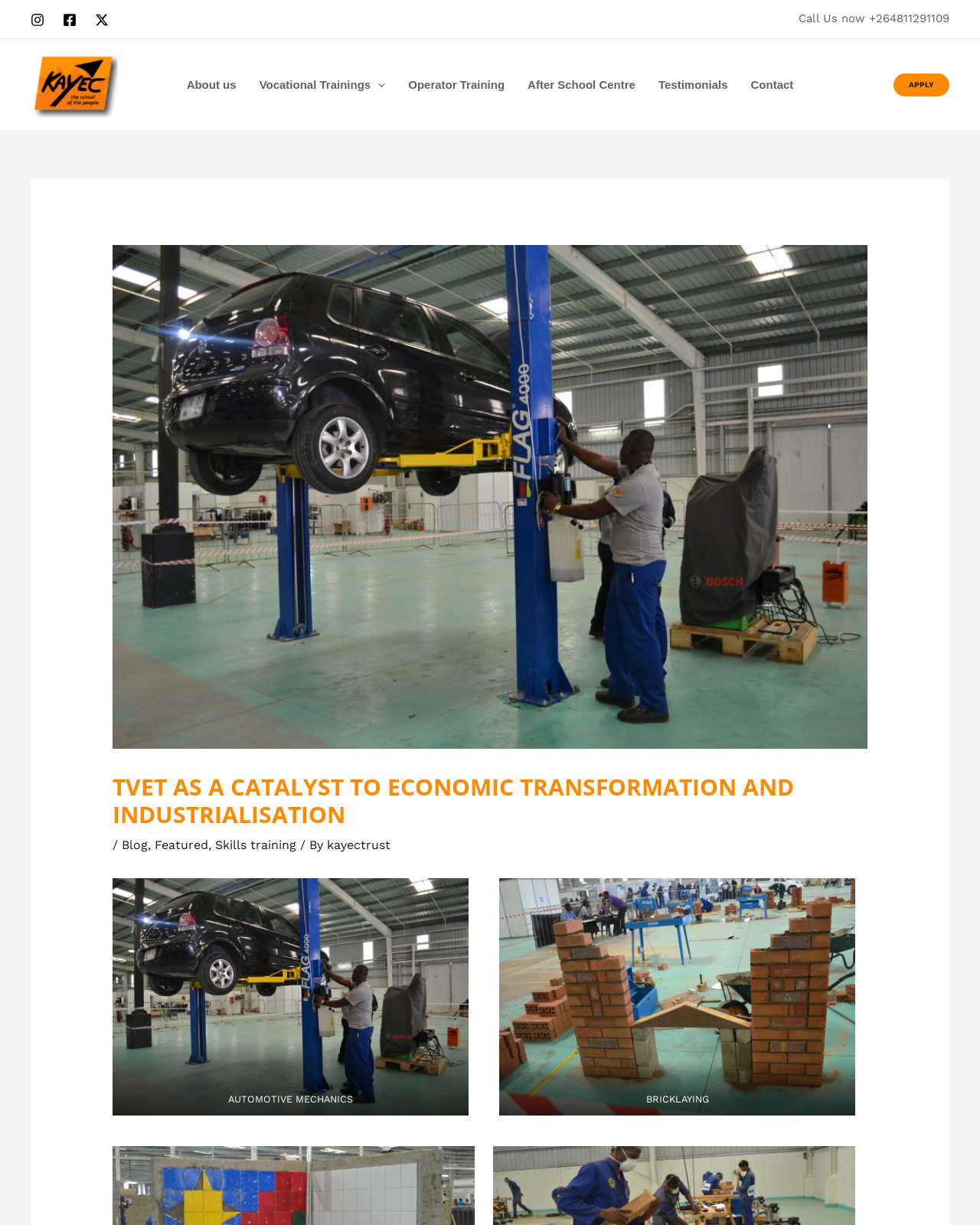Highlight the bounding box coordinates of the region I should click on to meet the following instruction: "Read the blog".

[0.124, 0.684, 0.151, 0.696]